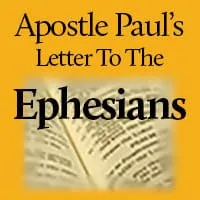Please answer the following question using a single word or phrase: 
What is the focus of the sermon series?

Teachings of Ephesians